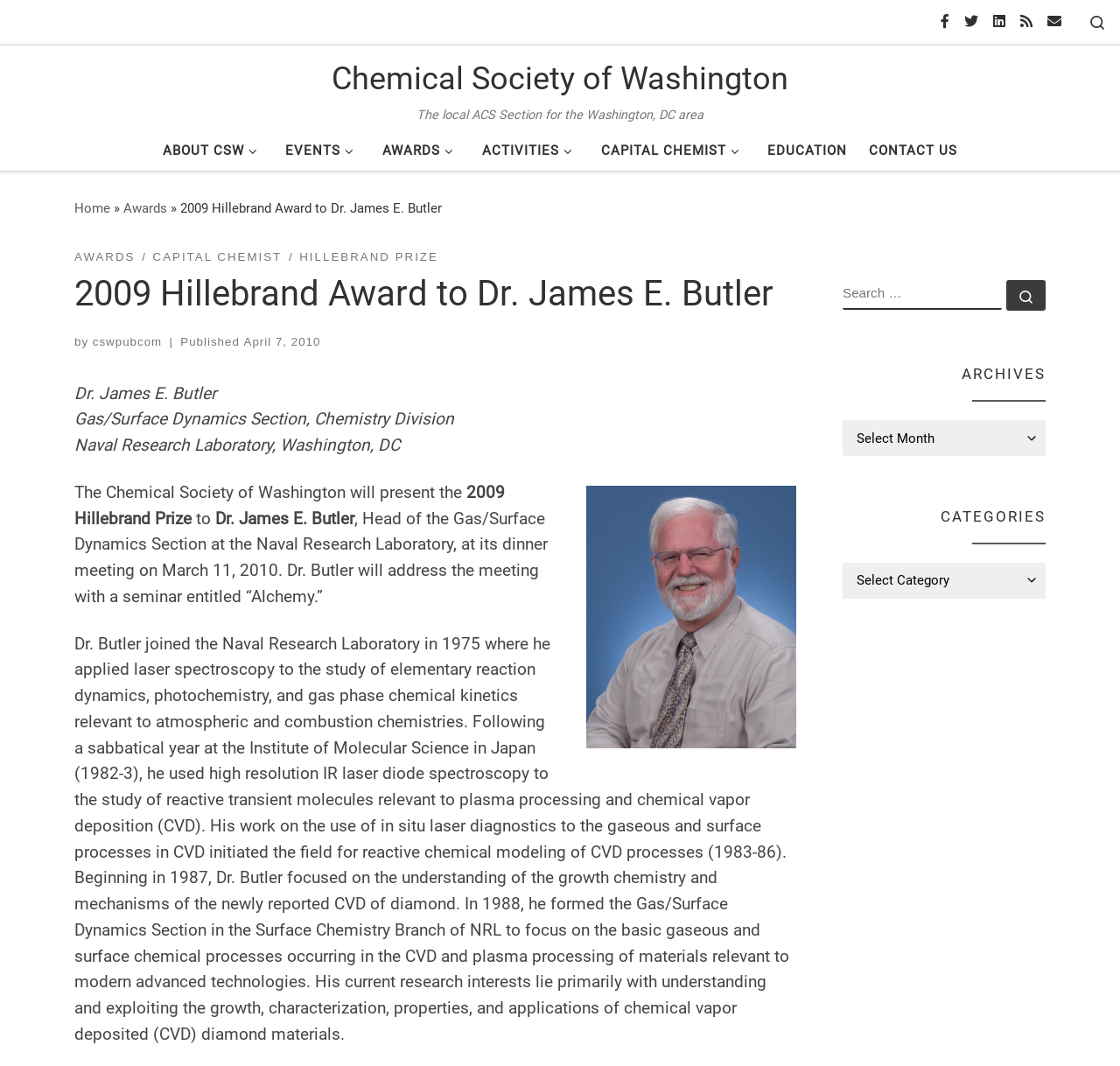Please give a concise answer to this question using a single word or phrase: 
When is the dinner meeting?

March 11, 2010